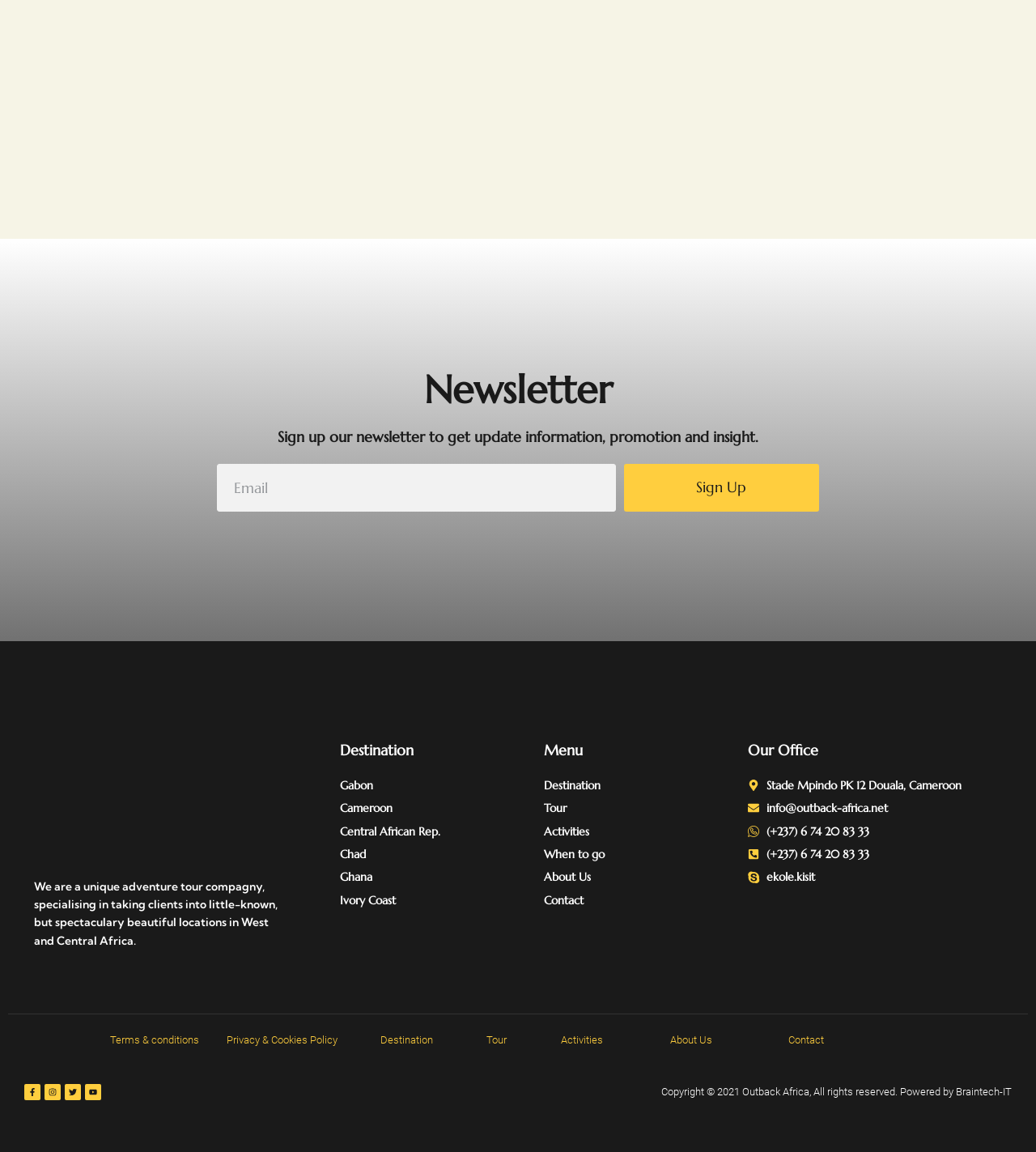What is the purpose of the newsletter? Observe the screenshot and provide a one-word or short phrase answer.

Get update information, promotion and insight